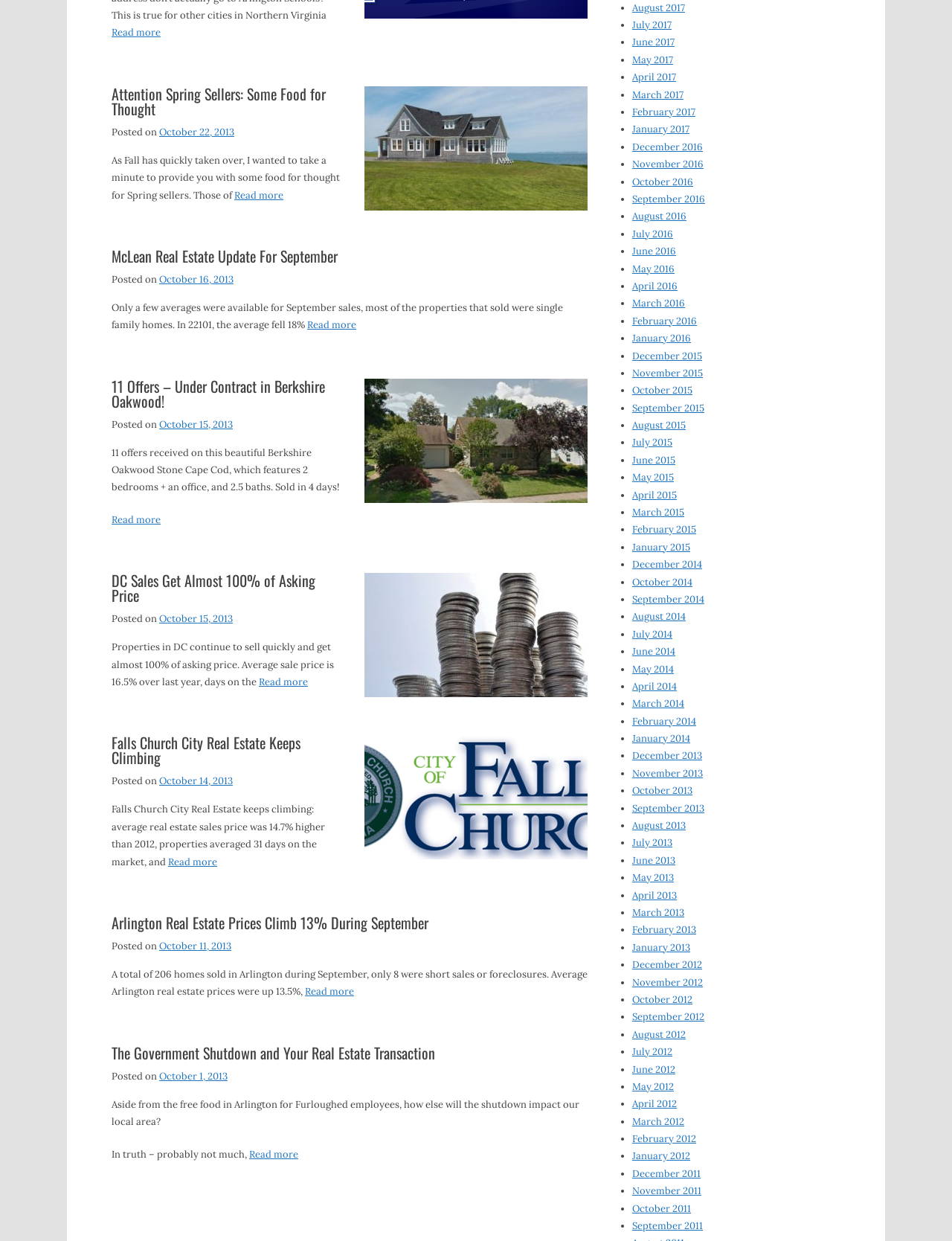Give the bounding box coordinates for the element described as: "October 15, 2013January 11, 2017".

[0.167, 0.337, 0.245, 0.347]